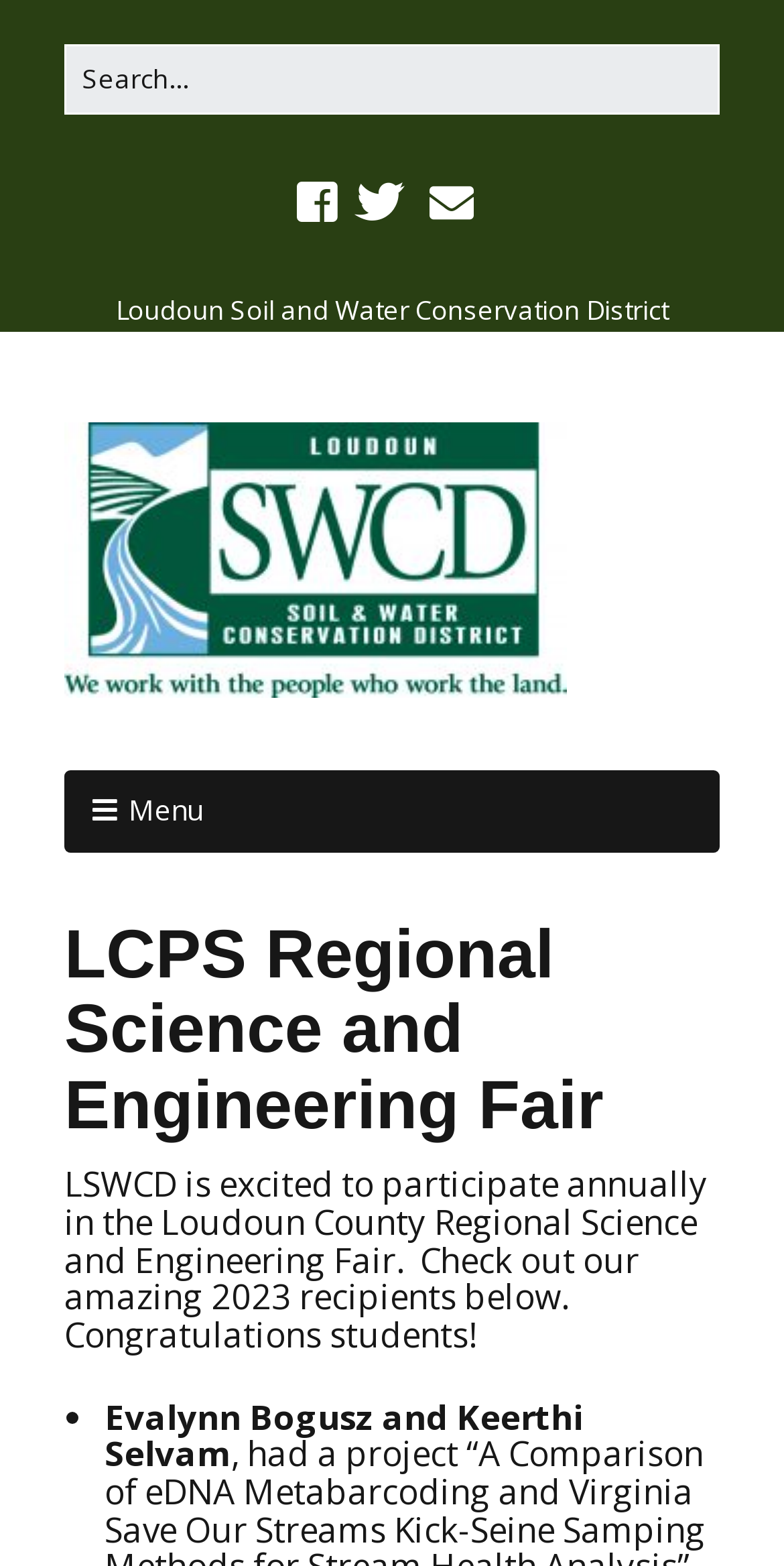Analyze the image and deliver a detailed answer to the question: What is the name of the organization?

I found the answer by looking at the static text element that says 'Loudoun Soil and Water Conservation District' which is located at the top of the webpage.